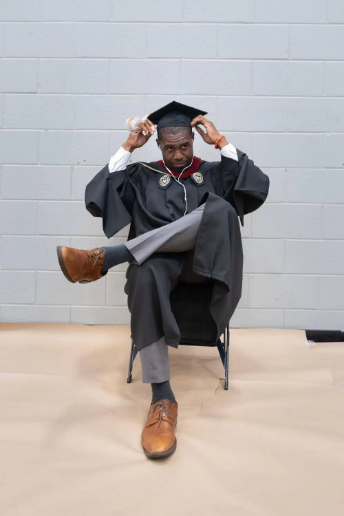Answer the following query concisely with a single word or phrase:
What type of shoes is the graduate wearing?

brown leather shoes